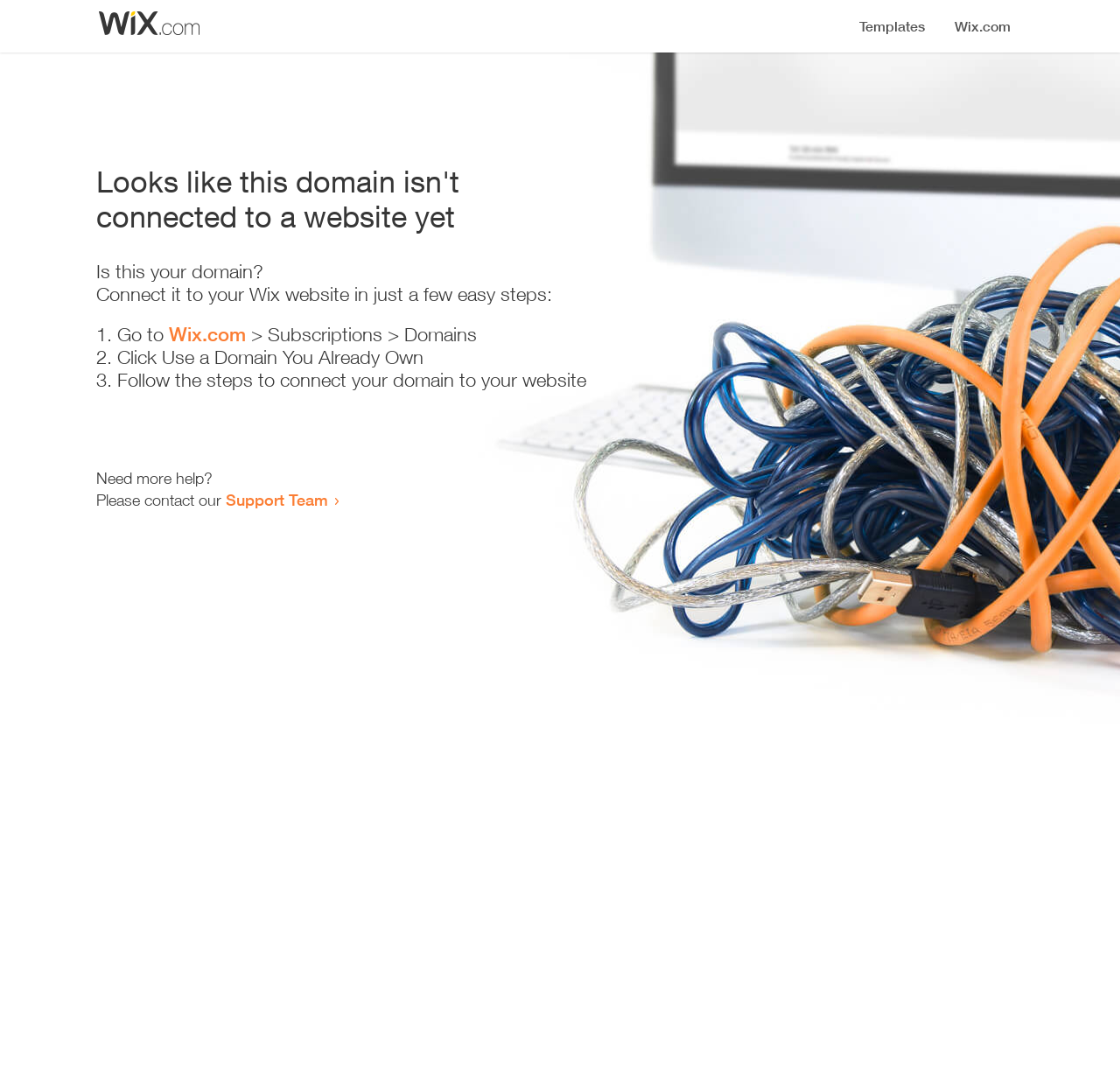Create a detailed description of the webpage's content and layout.

The webpage appears to be an error page, indicating that a domain is not connected to a website yet. At the top, there is a small image, likely a logo or icon. Below the image, a prominent heading reads "Looks like this domain isn't connected to a website yet". 

Underneath the heading, there is a series of instructions to connect the domain to a Wix website. The instructions are divided into three steps, each marked with a numbered list marker (1., 2., and 3.). The first step involves going to Wix.com, followed by navigating to the Subscriptions and Domains section. The second step is to click "Use a Domain You Already Own", and the third step is to follow the instructions to connect the domain to the website.

At the bottom of the page, there is a section offering additional help. It starts with the text "Need more help?" and provides a link to contact the Support Team.